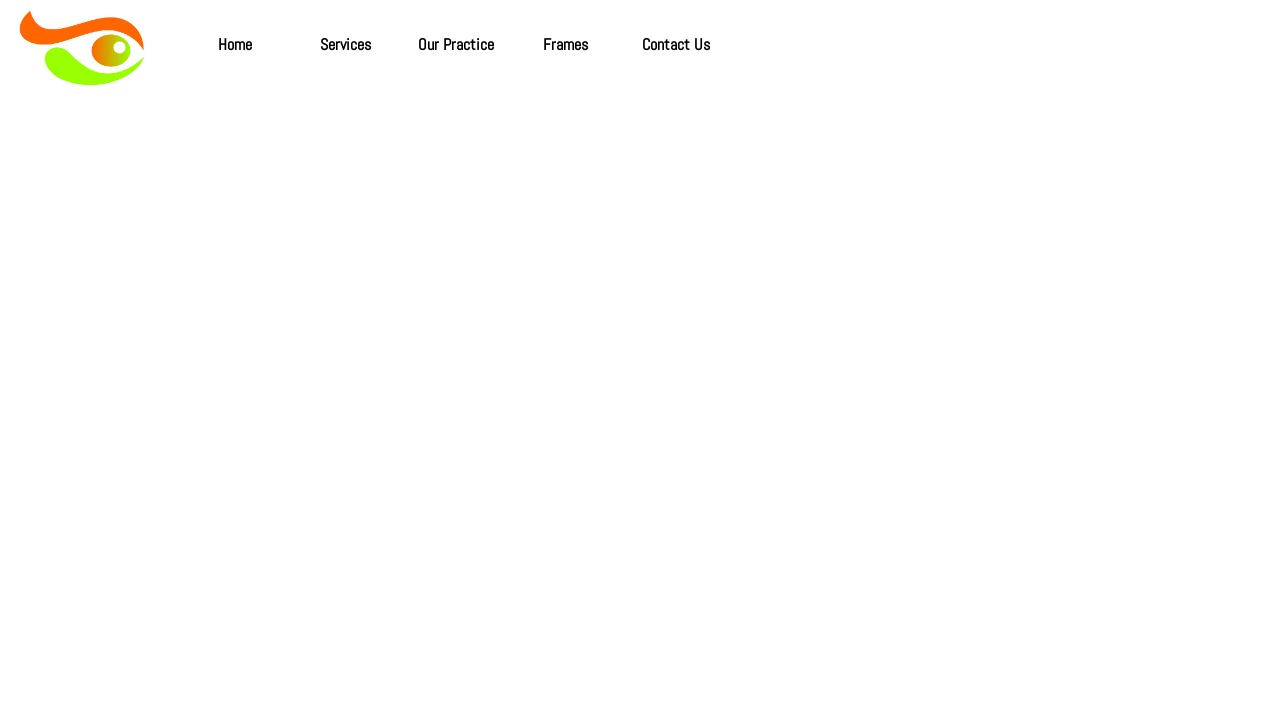What is the purpose of the webpage?
Based on the image content, provide your answer in one word or a short phrase.

Eye care services